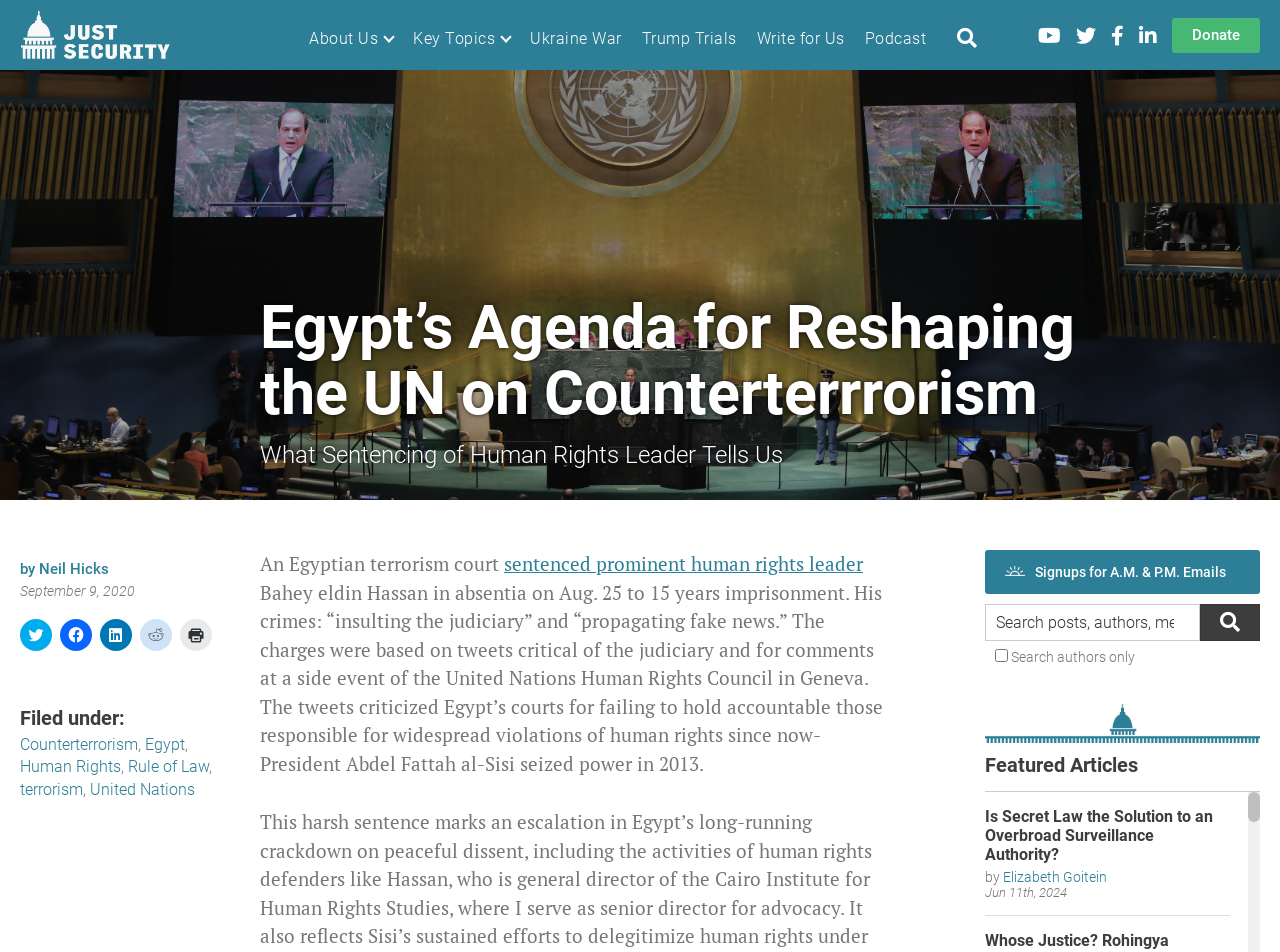Provide the bounding box coordinates for the area that should be clicked to complete the instruction: "Search for articles".

[0.77, 0.634, 0.938, 0.673]